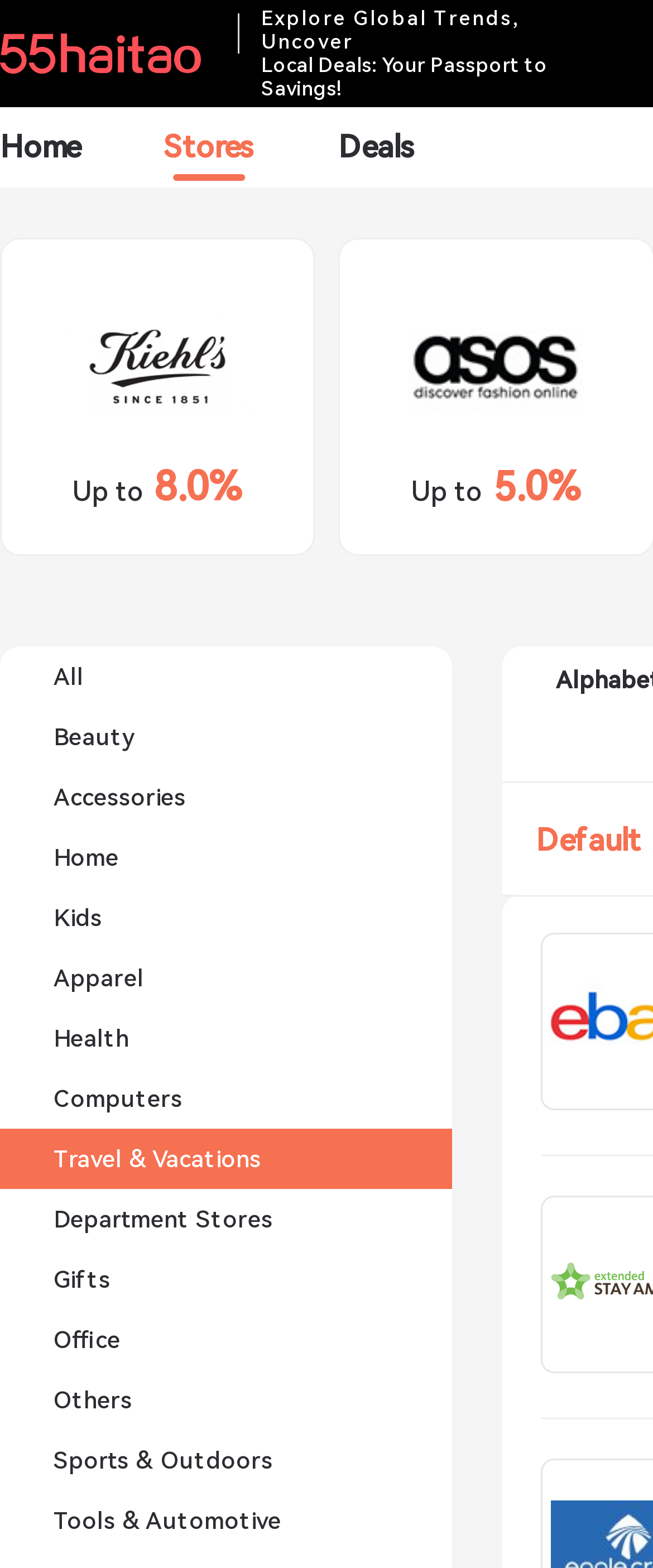What categories of deals are available?
Please craft a detailed and exhaustive response to the question.

The webpage has links to various categories such as Beauty, Accessories, Home, Kids, Apparel, Health, Computers, Travel & Vacations, Department Stores, Gifts, Office, Others, Sports & Outdoors, and Tools & Automotive, indicating that multiple categories of deals are available.